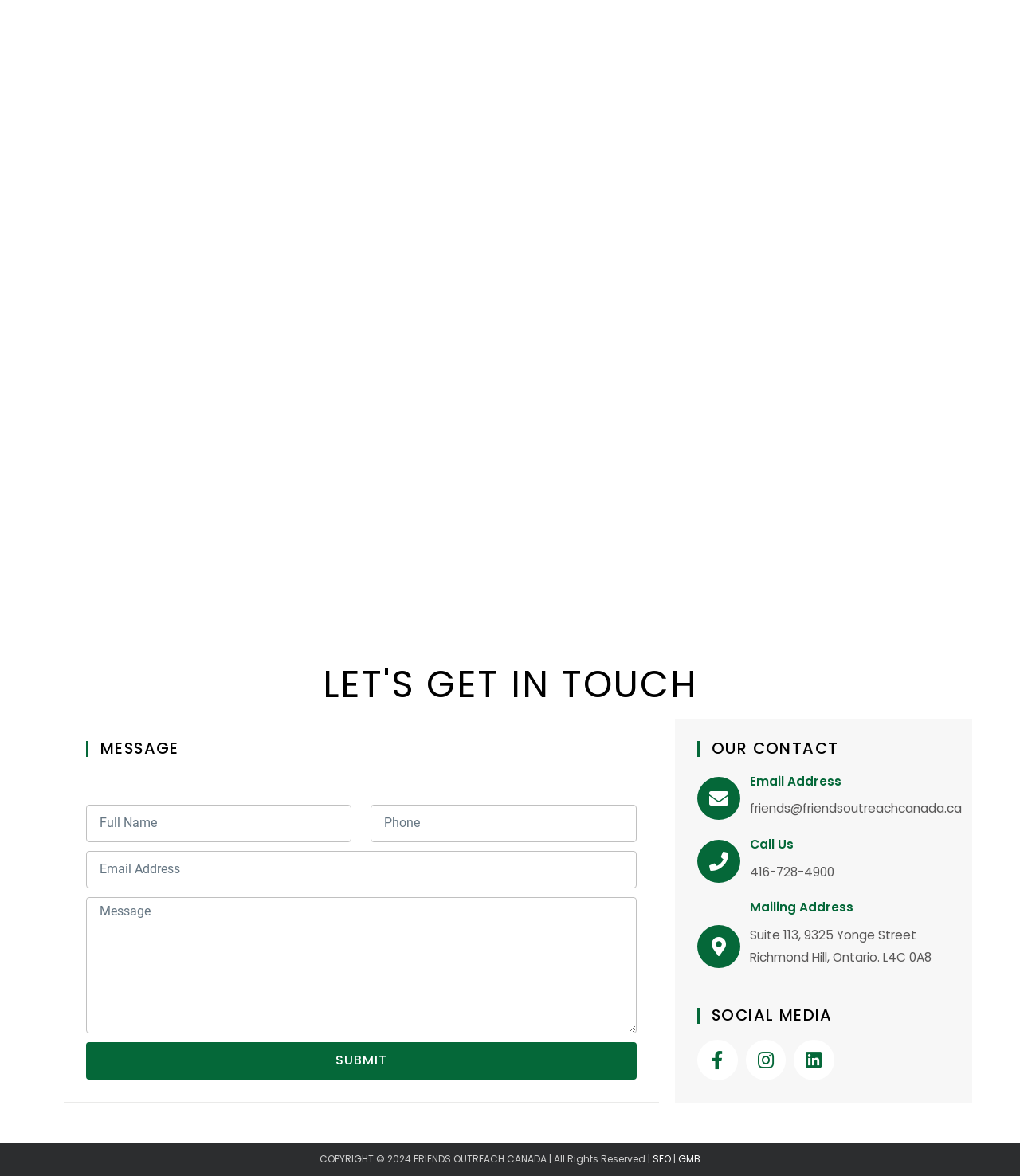Please identify the bounding box coordinates of the area that needs to be clicked to fulfill the following instruction: "Click the SUBMIT button."

[0.084, 0.886, 0.624, 0.918]